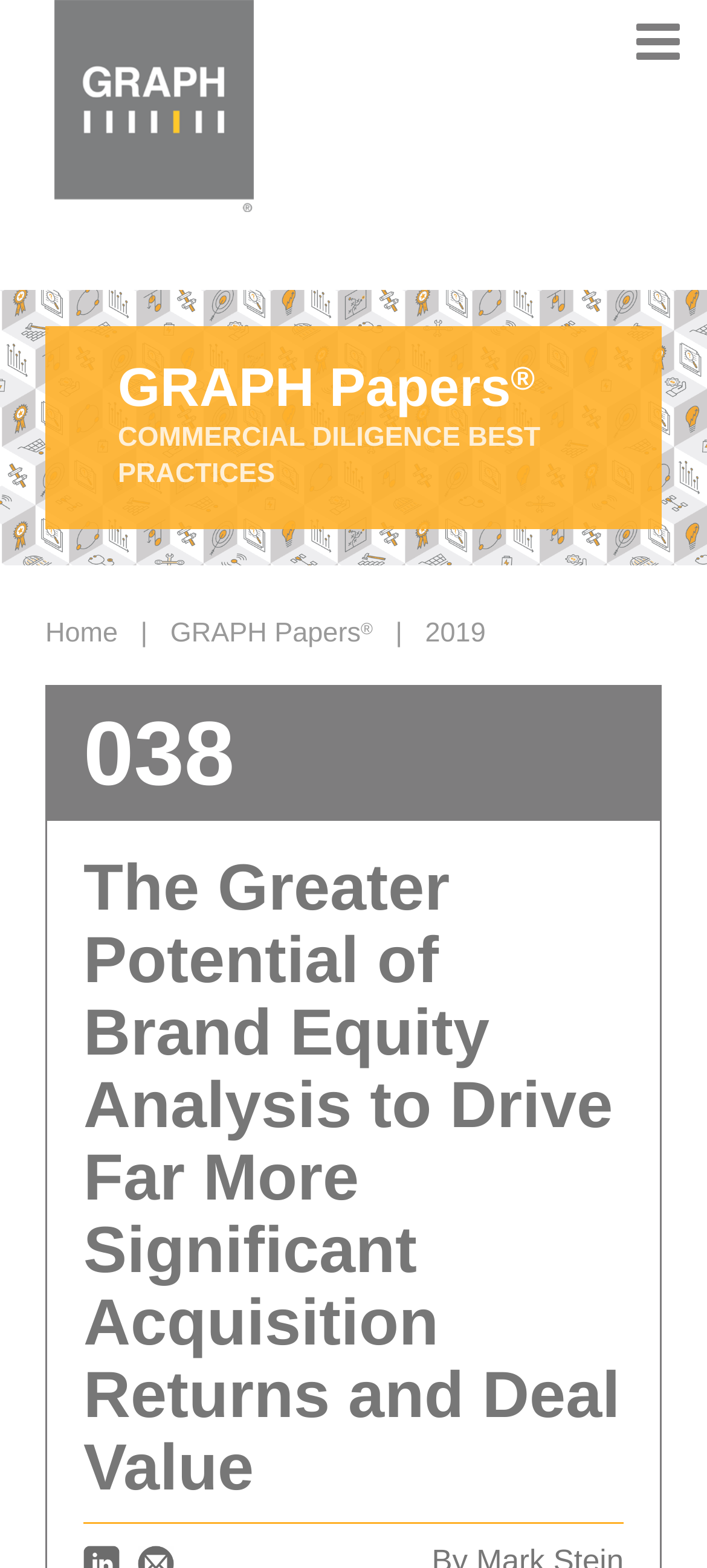Create an elaborate caption for the webpage.

The webpage appears to be a research paper or article focused on brand equity analysis and its potential to drive significant acquisition returns and deal value. 

At the top of the page, there is a graph image with a link labeled "GRAPH" that takes up about a third of the screen width. Below the graph, there is a heading that reads "GRAPH Papers® COMMERCIAL DILIGENCE BEST PRACTICES" with a superscript symbol. 

To the right of the graph, there are three links: "Home", "GRAPH Papers®", and "2019", separated by vertical bars. The "GRAPH Papers®" link also has a superscript symbol. 

Further down the page, there are two headings. The first one reads "038" and is positioned near the top-left corner of the screen. The second heading, which is the longest, is the title of the paper, "The Greater Potential of Brand Equity Analysis to Drive Far More Significant Acquisition Returns and Deal Value", and it spans almost the entire screen width. 

At the top-right corner of the screen, there is a small icon with a link labeled with a Unicode character.